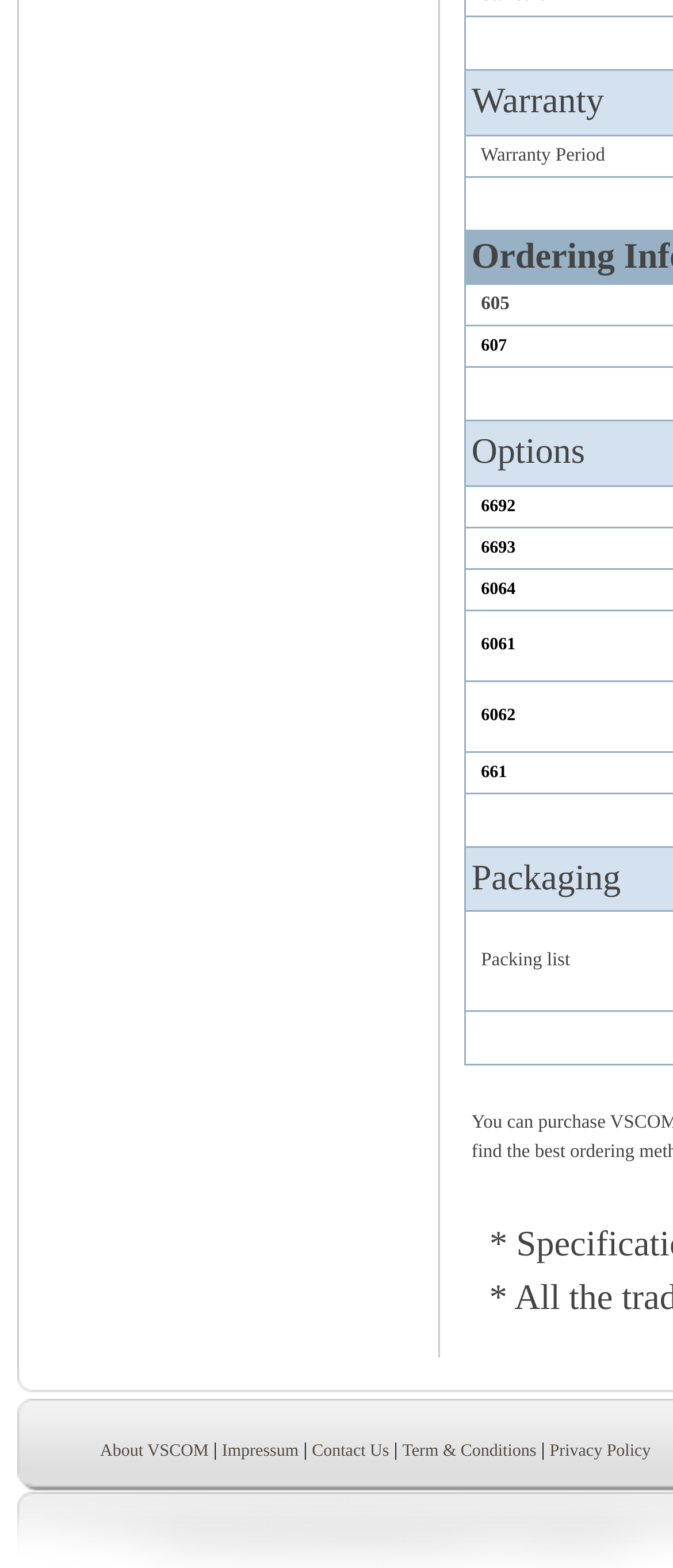What is the last link in the bottom section?
Please provide a single word or phrase as your answer based on the image.

Privacy Policy